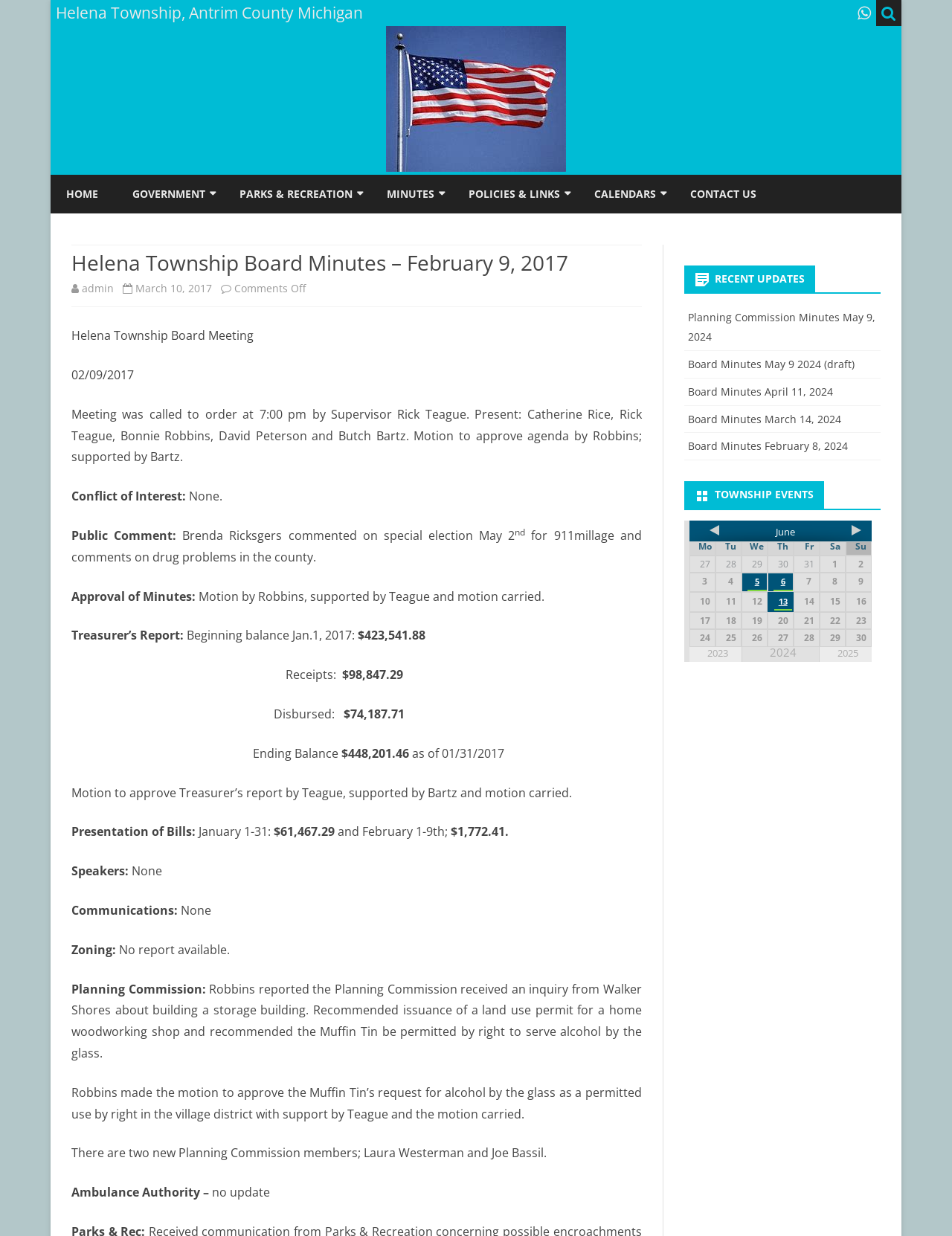What is the main heading of this webpage? Please extract and provide it.

Helena Township Board Minutes – February 9, 2017